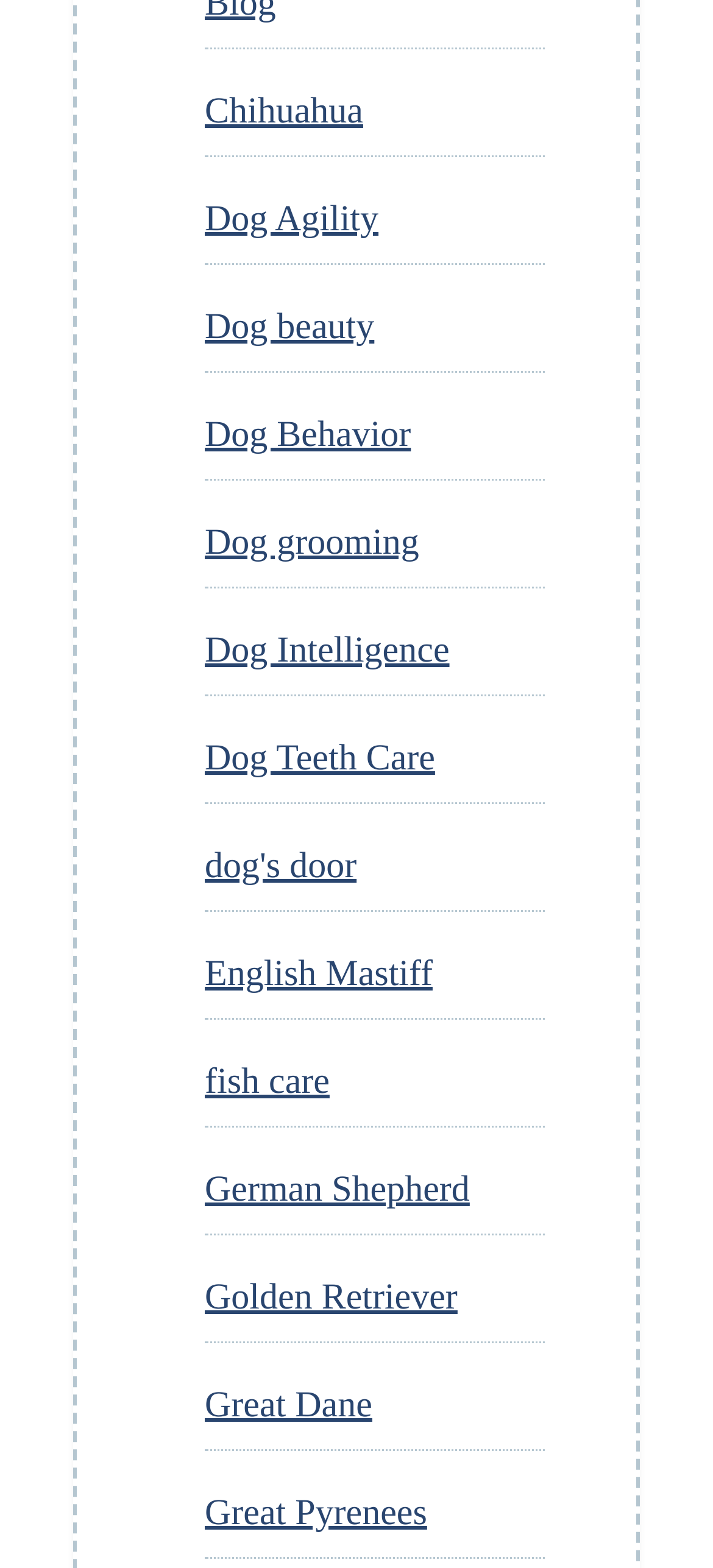Please determine the bounding box coordinates for the UI element described here. Use the format (top-left x, top-left y, bottom-right x, bottom-right y) with values bounded between 0 and 1: Dog Teeth Care

[0.287, 0.47, 0.61, 0.496]